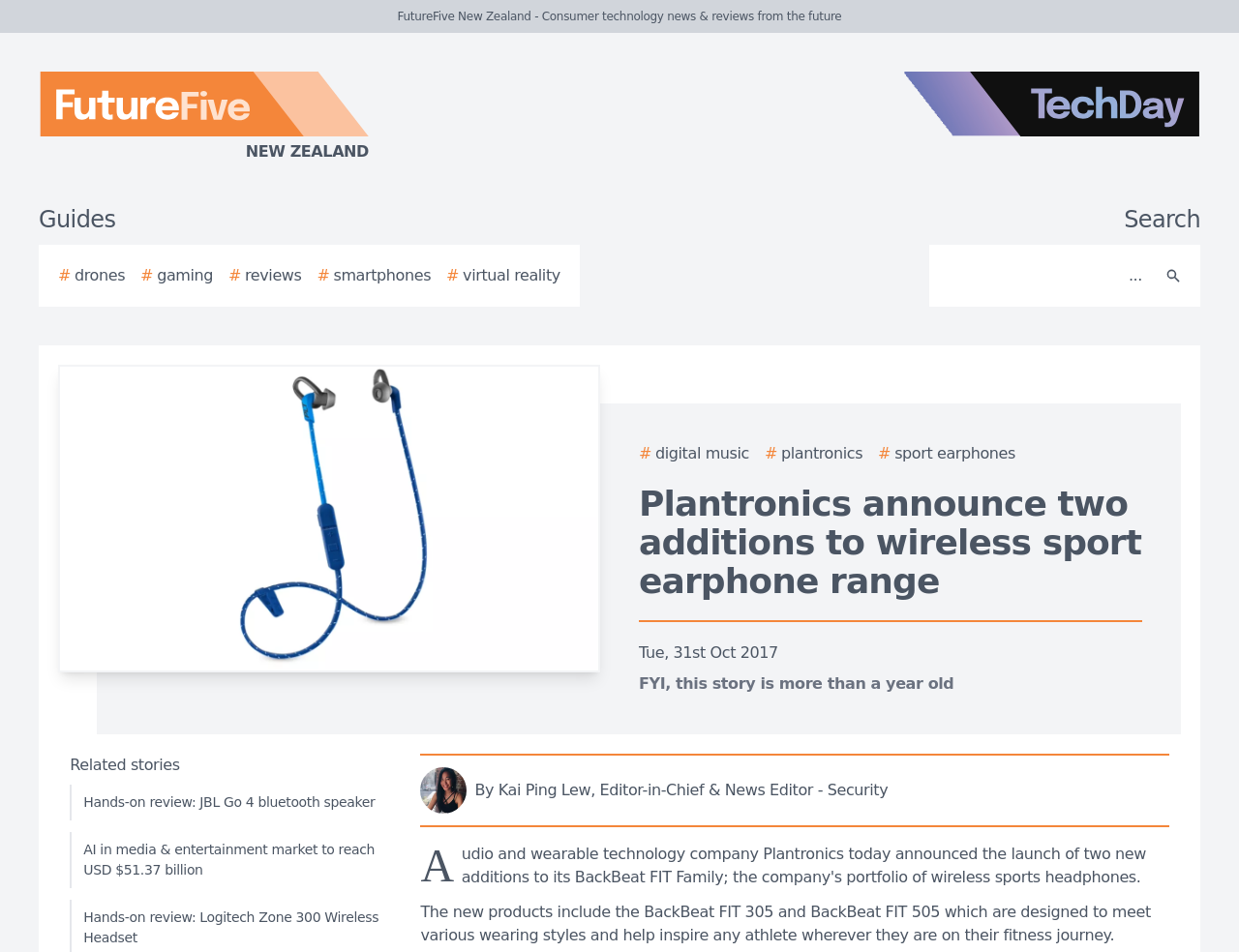Determine the bounding box of the UI component based on this description: "aria-label="Search"". The bounding box coordinates should be four float values between 0 and 1, i.e., [left, top, right, bottom].

[0.931, 0.265, 0.962, 0.314]